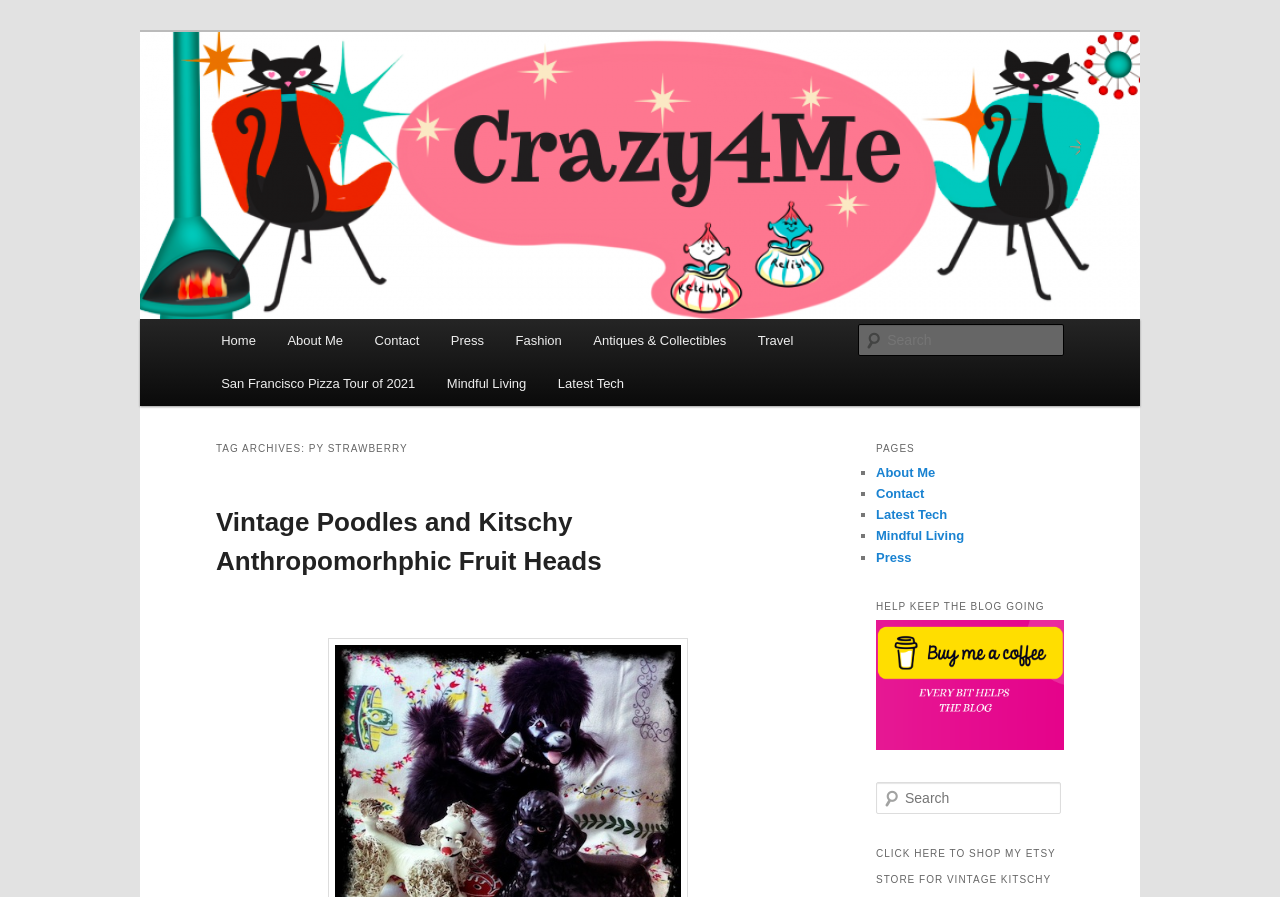Find the bounding box coordinates corresponding to the UI element with the description: "Mindful Living". The coordinates should be formatted as [left, top, right, bottom], with values as floats between 0 and 1.

[0.684, 0.589, 0.753, 0.606]